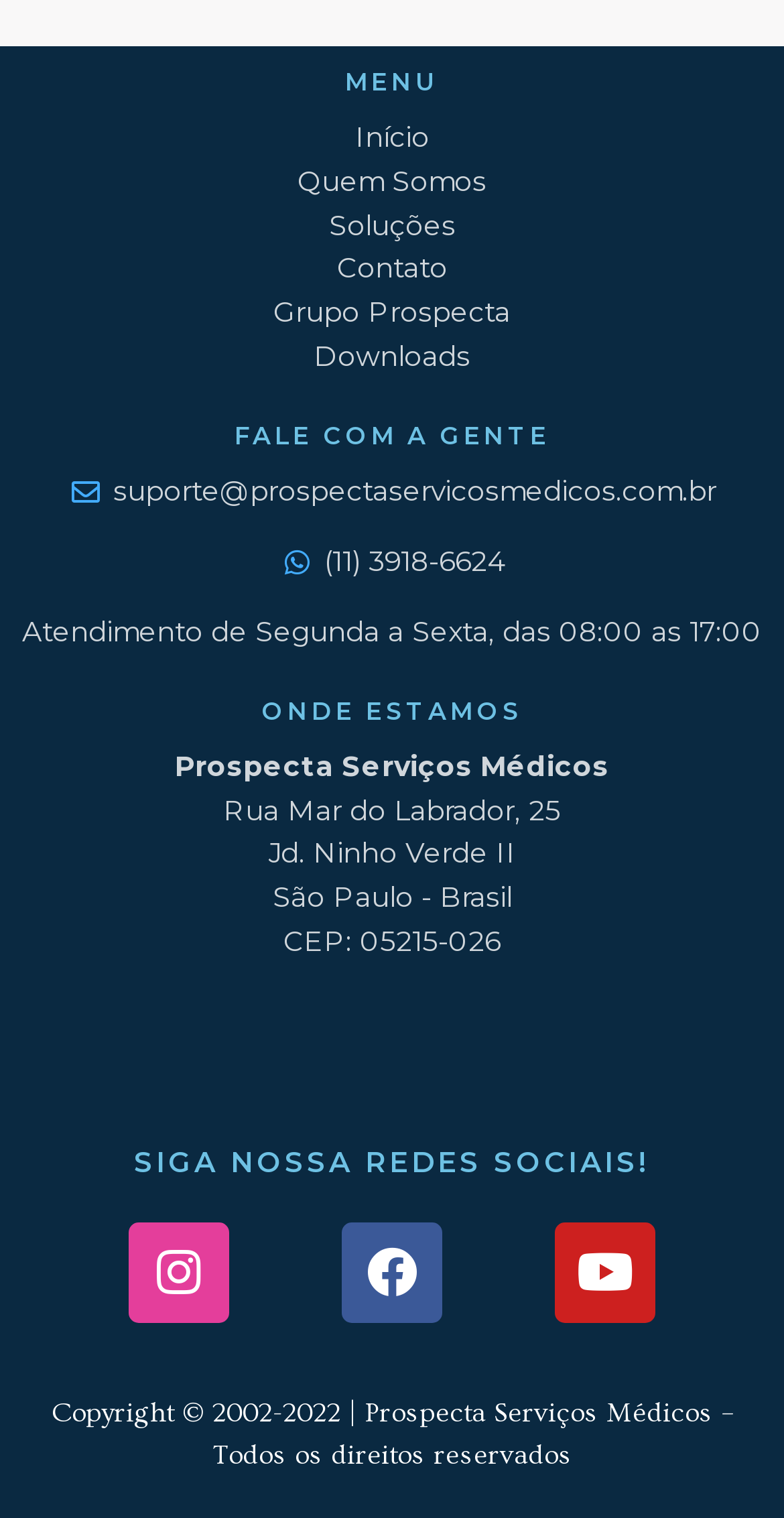Find the bounding box coordinates of the element to click in order to complete the given instruction: "Go to Contato page."

[0.026, 0.163, 0.974, 0.192]